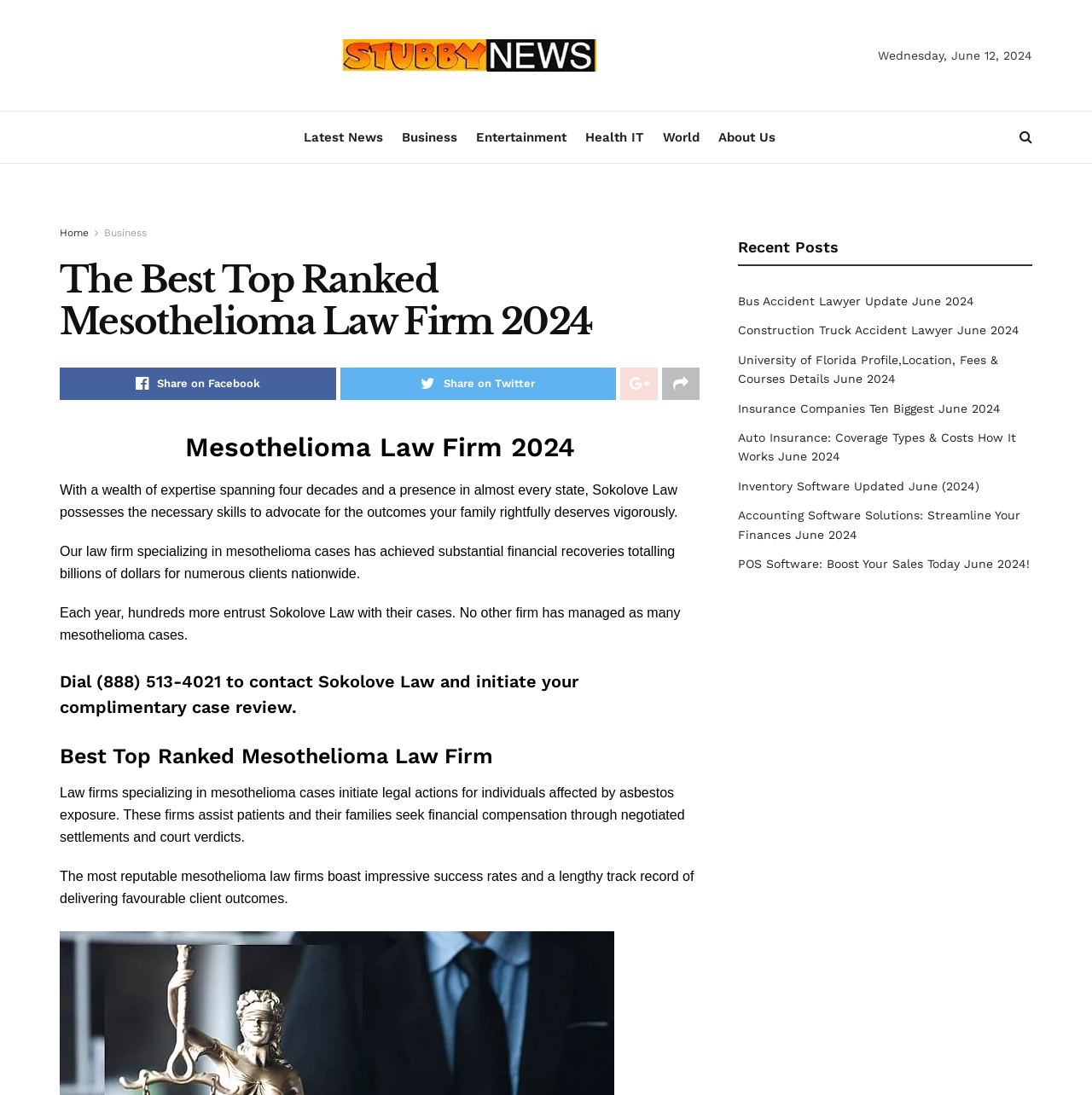What is the phone number to contact Sokolove Law?
Ensure your answer is thorough and detailed.

I found the phone number by looking at the heading element with the text 'Dial (888) 513-4021 to contact Sokolove Law and initiate your complimentary case review.' which has a bounding box coordinate of [0.055, 0.611, 0.641, 0.658].